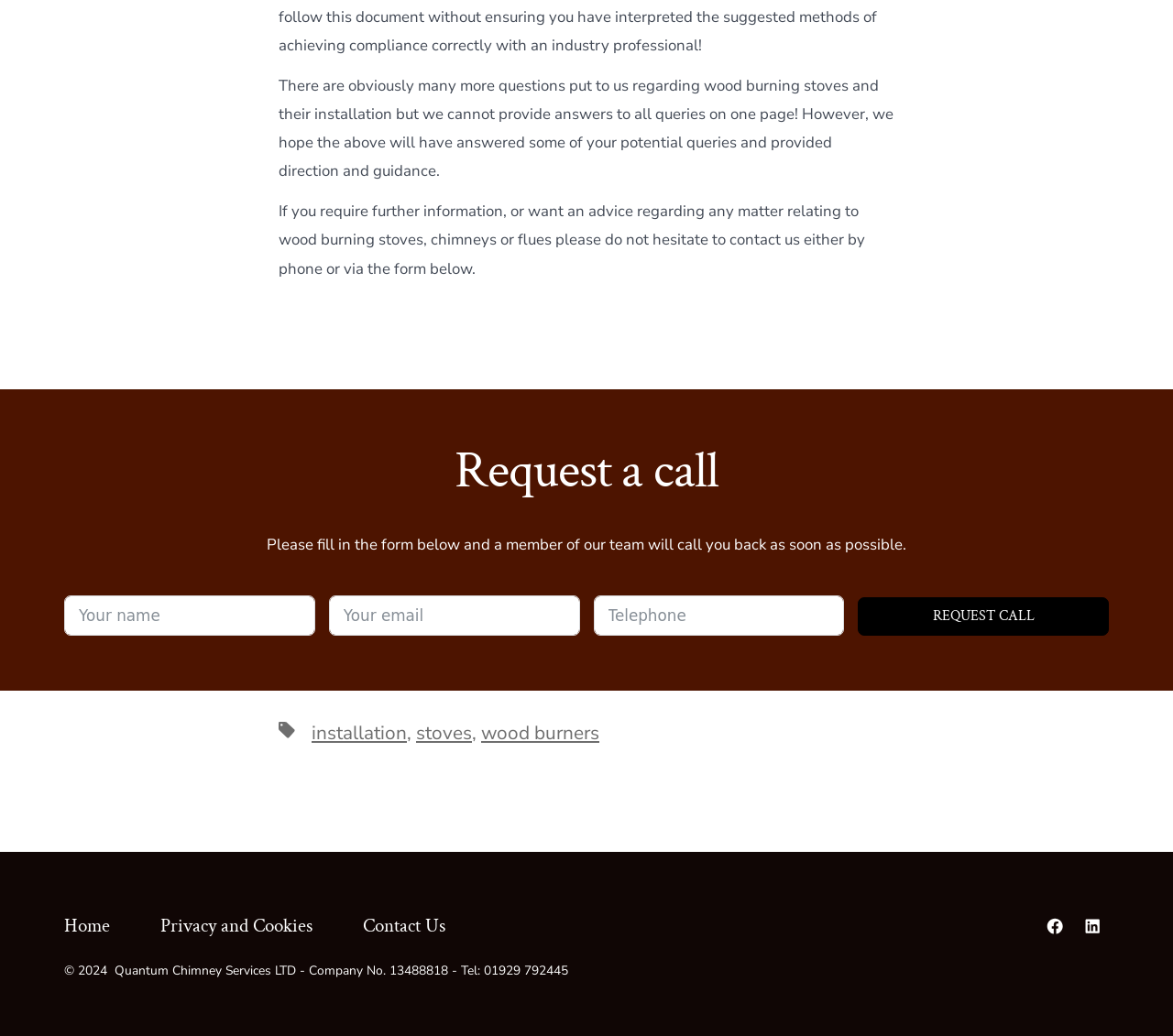What are the three links mentioned in the middle of the page?
From the details in the image, answer the question comprehensively.

The three links mentioned in the middle of the page are 'installation', 'stoves', and 'wood burners'. They are likely related to wood burning stoves and their installation.